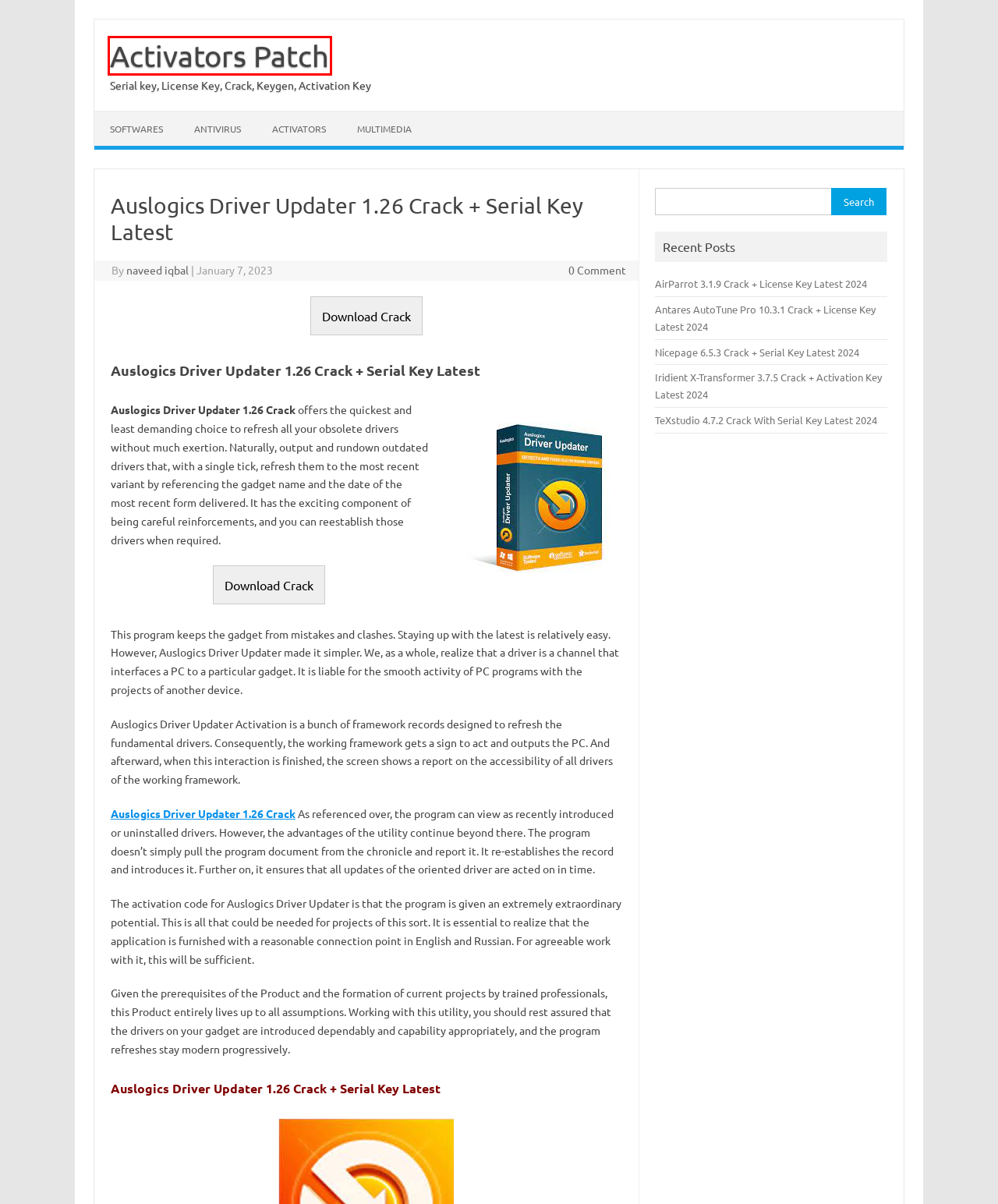You are given a screenshot of a webpage with a red rectangle bounding box around a UI element. Select the webpage description that best matches the new webpage after clicking the element in the bounding box. Here are the candidates:
A. Premium Softwares
B. Iridient X-Transformer 3.7.5 Crack + Activation Key Latest 2024
C. Nicepage 6.5.3 Crack + Serial Key Latest 2024
D. Antivirus Archives - Activators Patch
E. Antares AutoTune Pro 10.3.1 Crack + License Key Latest 2024
F. TeXstudio 4.7.2 Crack With Serial Key Latest 2024
G. AirParrot 3.1.9 Crack + License Key Latest 2024
H. Activators Archives - Activators Patch

A